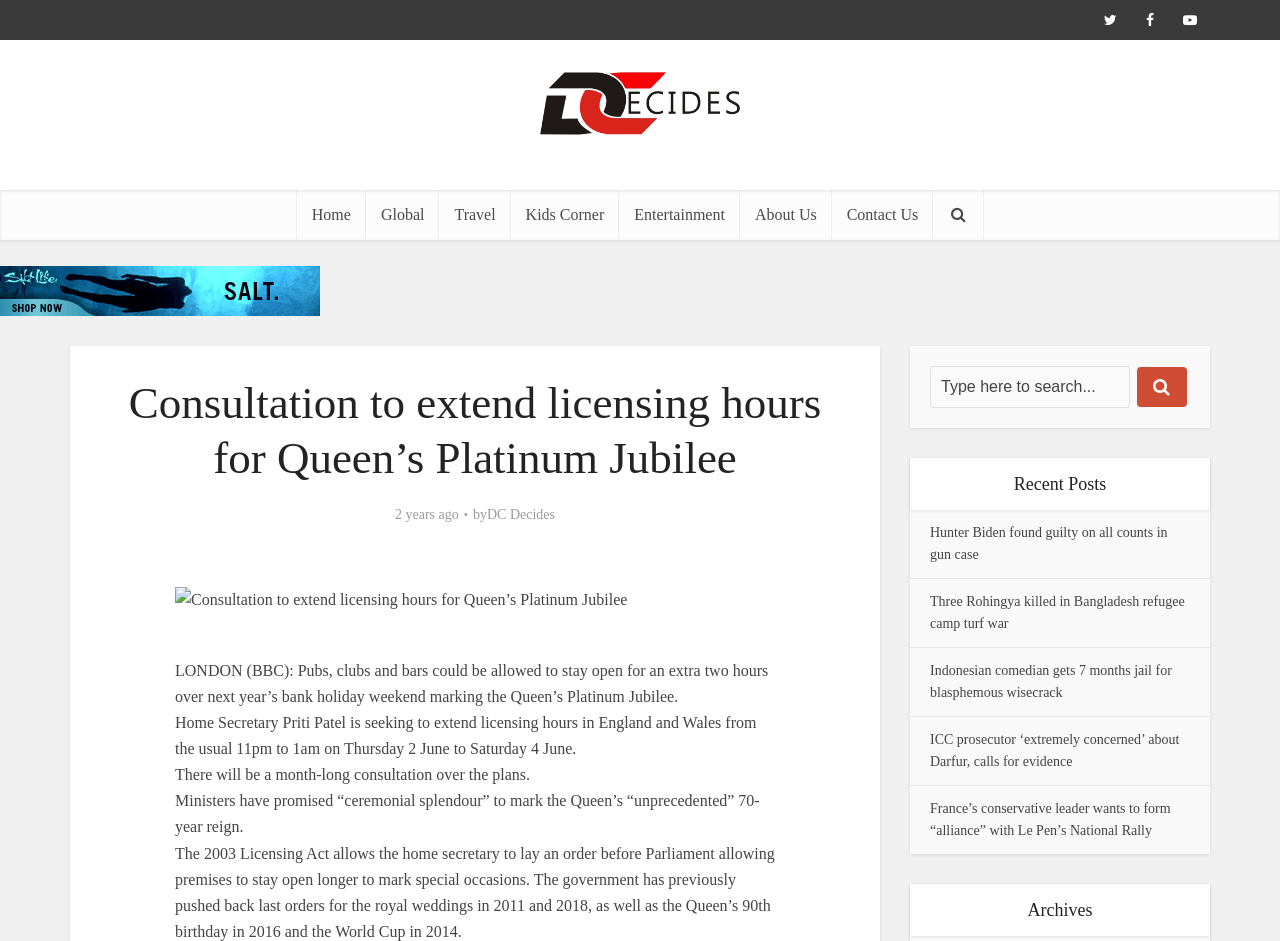Can you pinpoint the bounding box coordinates for the clickable element required for this instruction: "Go to the About Us page"? The coordinates should be four float numbers between 0 and 1, i.e., [left, top, right, bottom].

[0.578, 0.202, 0.65, 0.255]